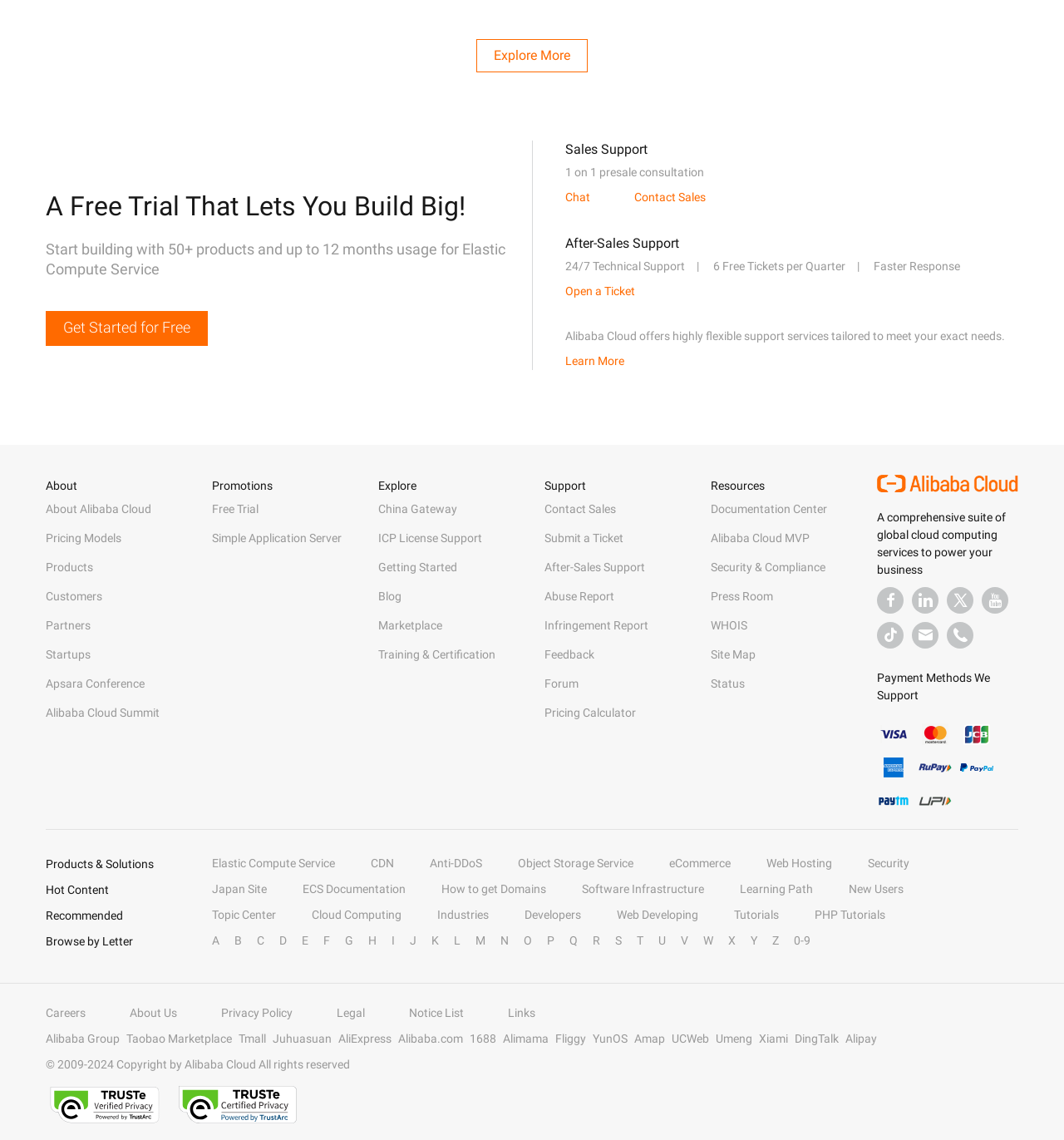Can you find the bounding box coordinates for the element to click on to achieve the instruction: "Learn more about after-sales support"?

[0.531, 0.311, 0.587, 0.322]